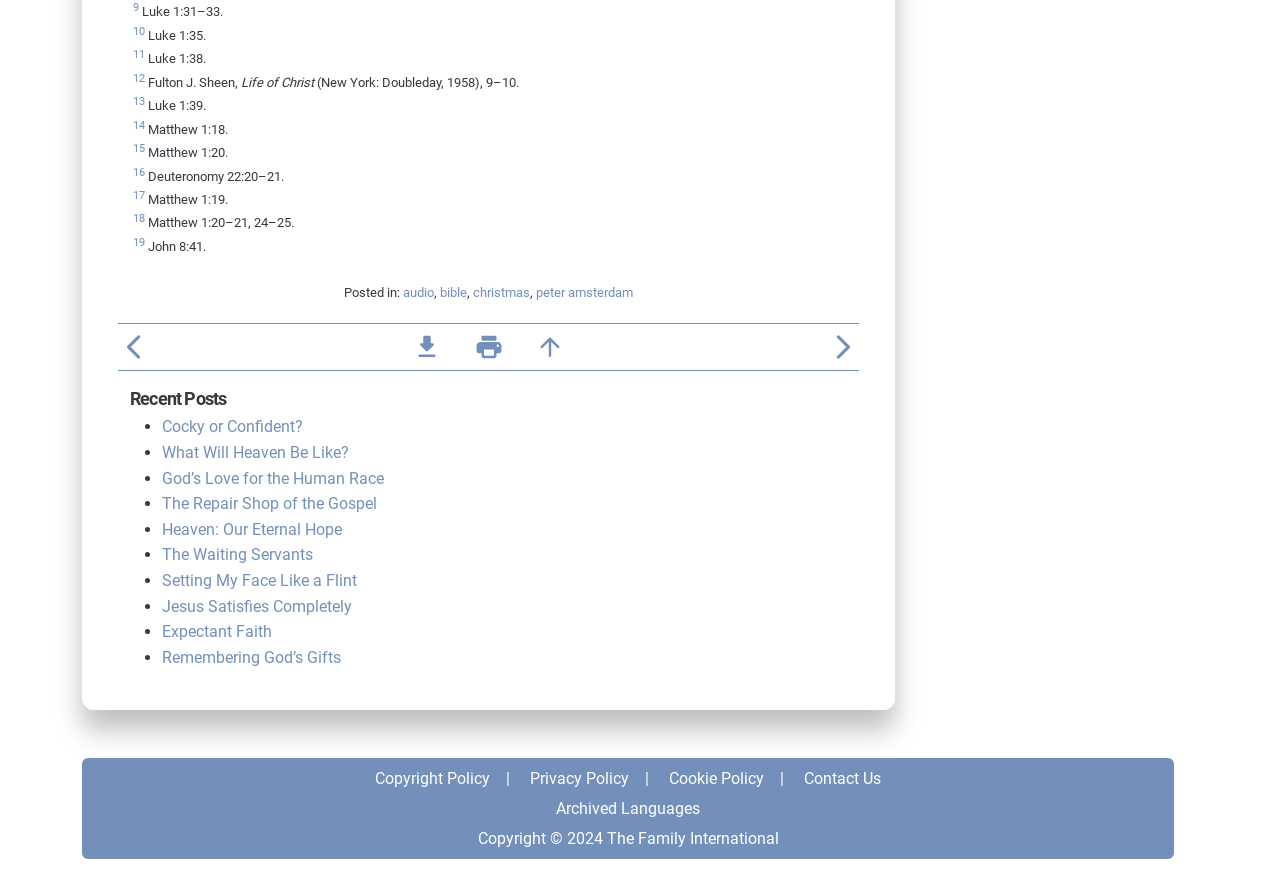Please determine the bounding box coordinates of the area that needs to be clicked to complete this task: 'view the post about Cocky or Confident?'. The coordinates must be four float numbers between 0 and 1, formatted as [left, top, right, bottom].

[0.127, 0.473, 0.237, 0.494]